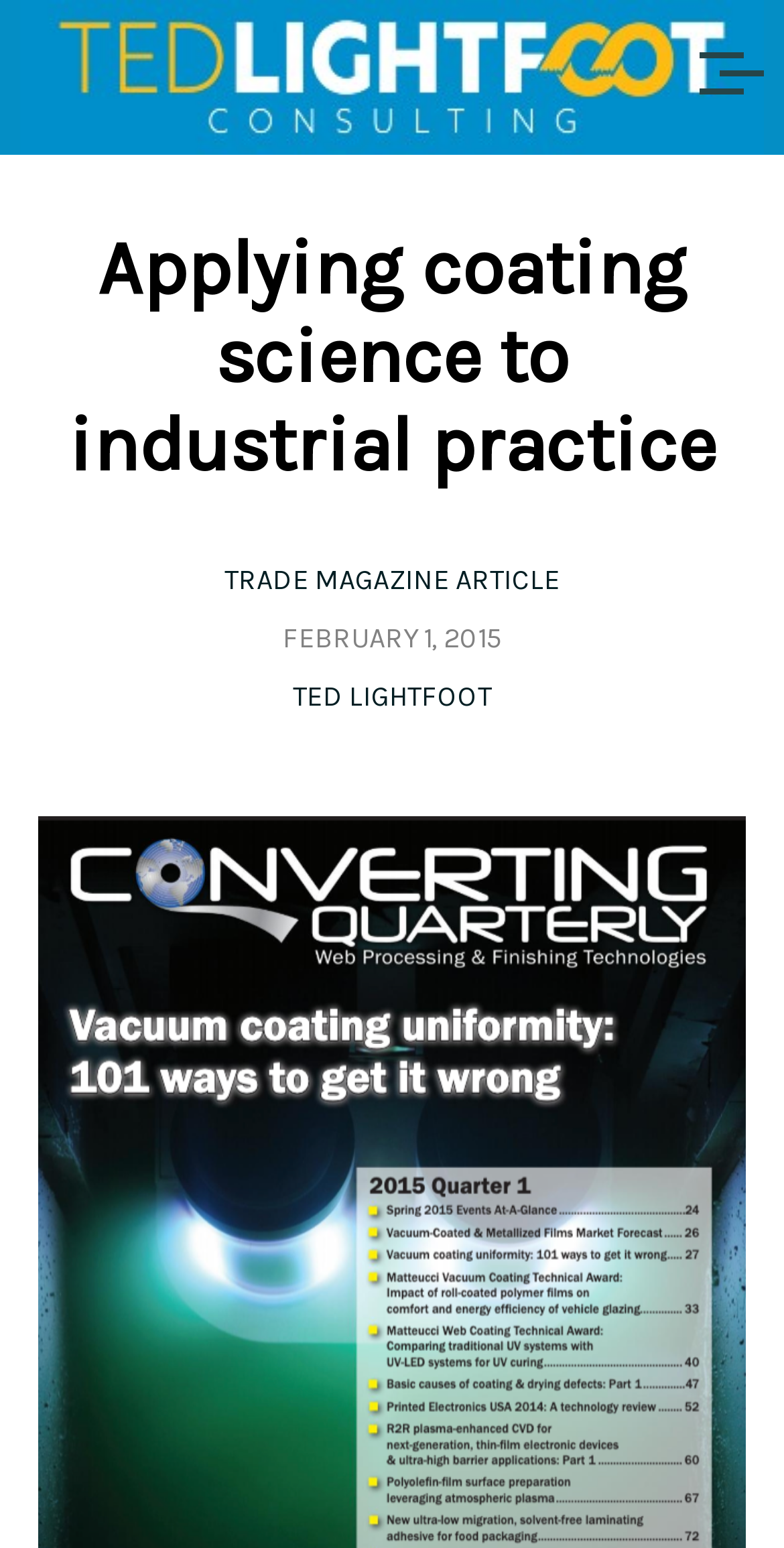Find the headline of the webpage and generate its text content.

Applying coating science to industrial practice